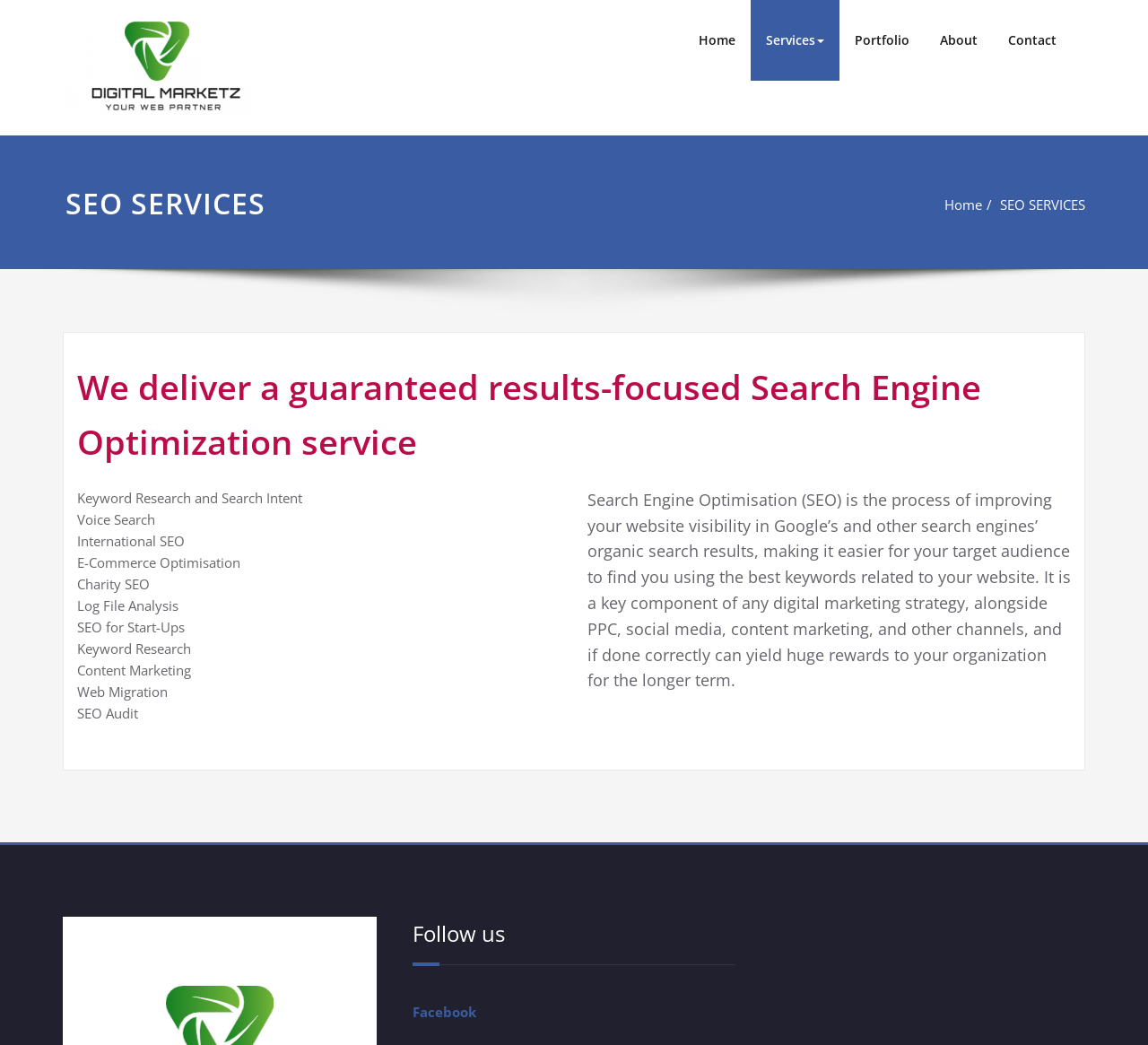Please specify the bounding box coordinates of the area that should be clicked to accomplish the following instruction: "Click on the 'Services' link". The coordinates should consist of four float numbers between 0 and 1, i.e., [left, top, right, bottom].

[0.654, 0.0, 0.731, 0.077]